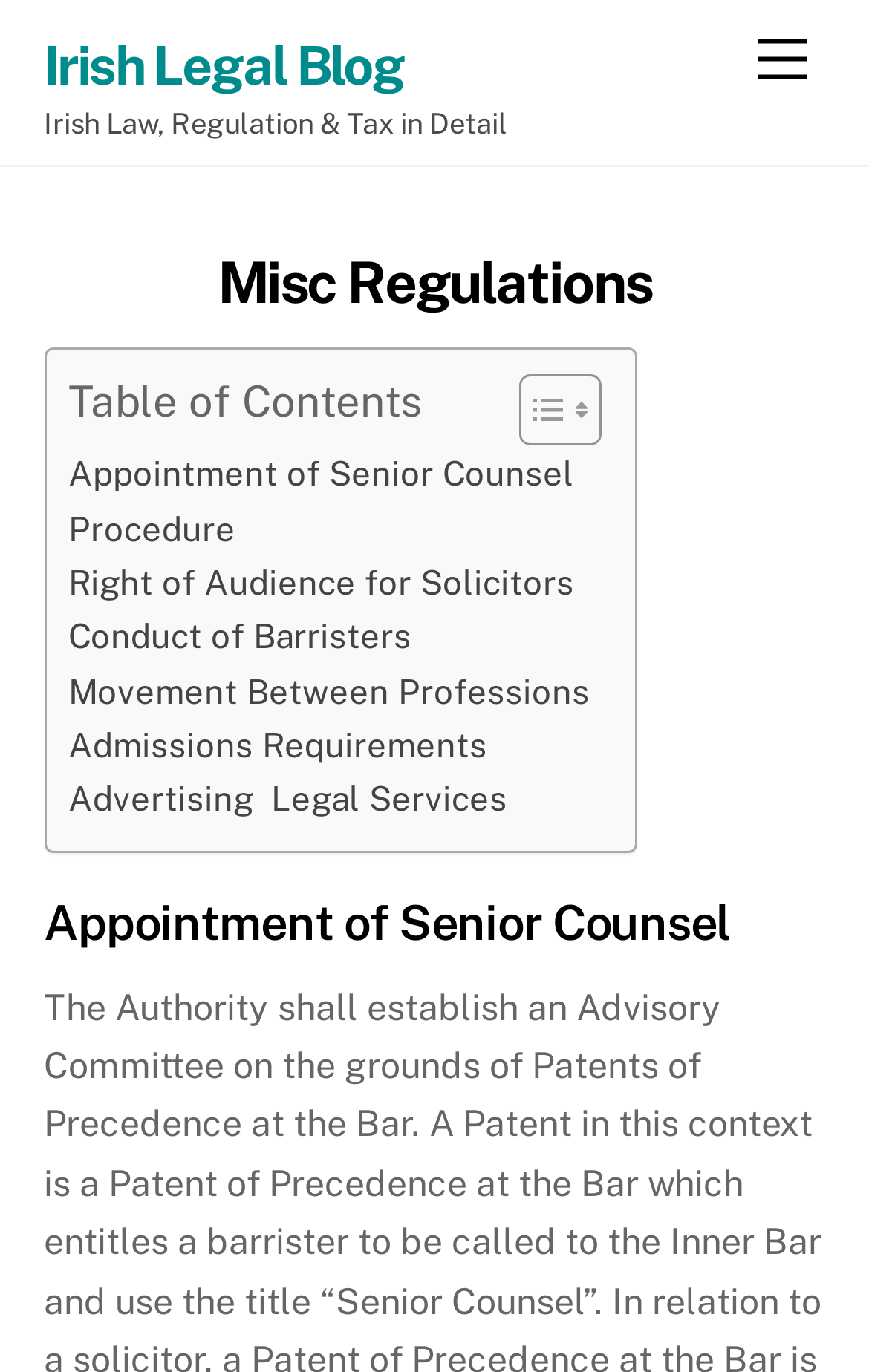Provide the bounding box coordinates of the HTML element this sentence describes: "Right of Audience for Solicitors". The bounding box coordinates consist of four float numbers between 0 and 1, i.e., [left, top, right, bottom].

[0.078, 0.406, 0.66, 0.445]